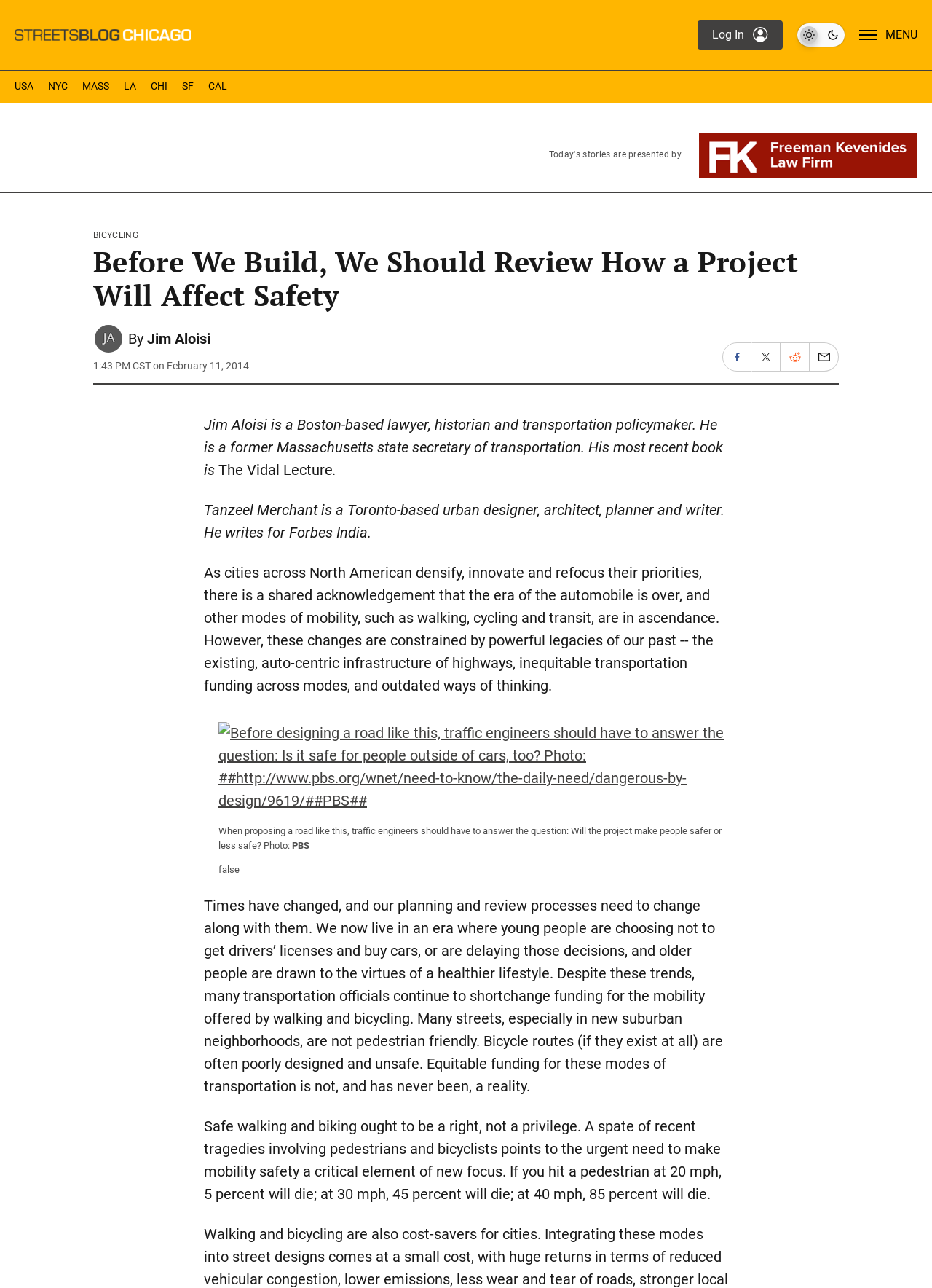Identify the webpage's primary heading and generate its text.

Before We Build, We Should Review How a Project Will Affect Safety